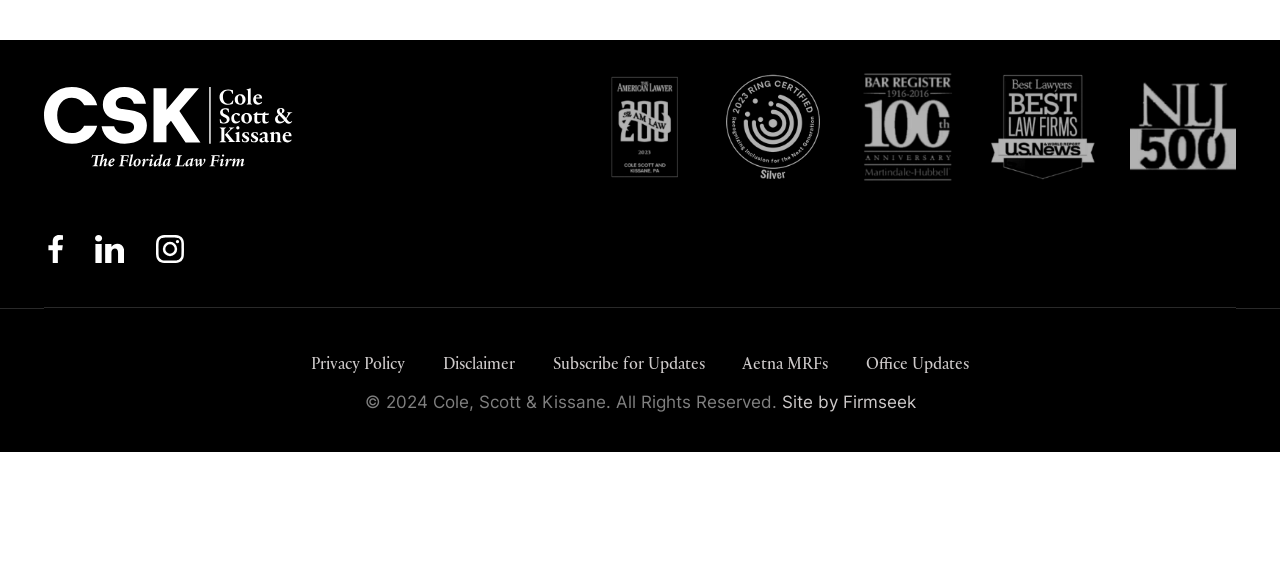What is the copyright year?
Provide a one-word or short-phrase answer based on the image.

2024